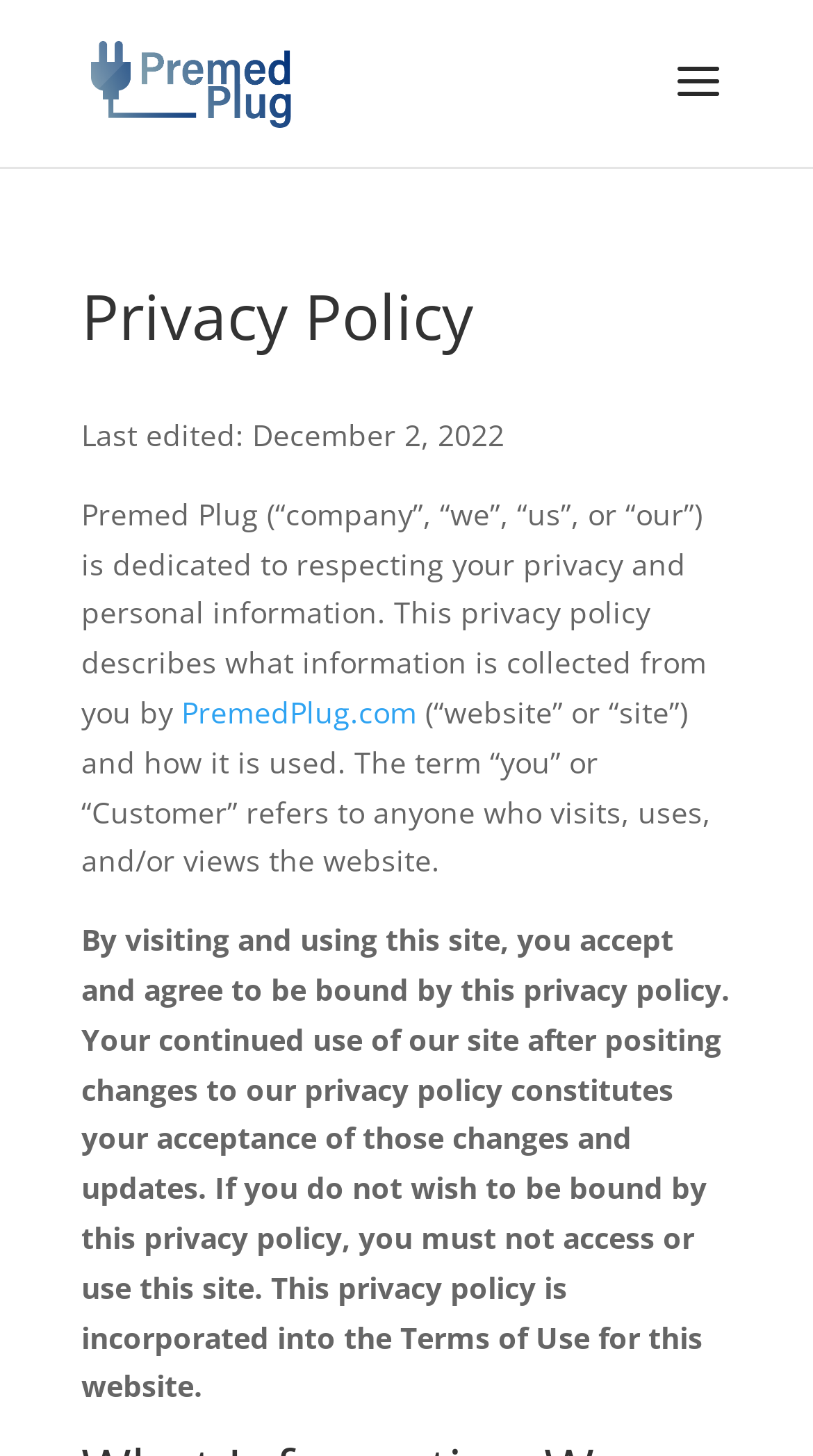Given the element description, predict the bounding box coordinates in the format (top-left x, top-left y, bottom-right x, bottom-right y), using floating point numbers between 0 and 1: alt="Premed Plug"

[0.11, 0.041, 0.361, 0.068]